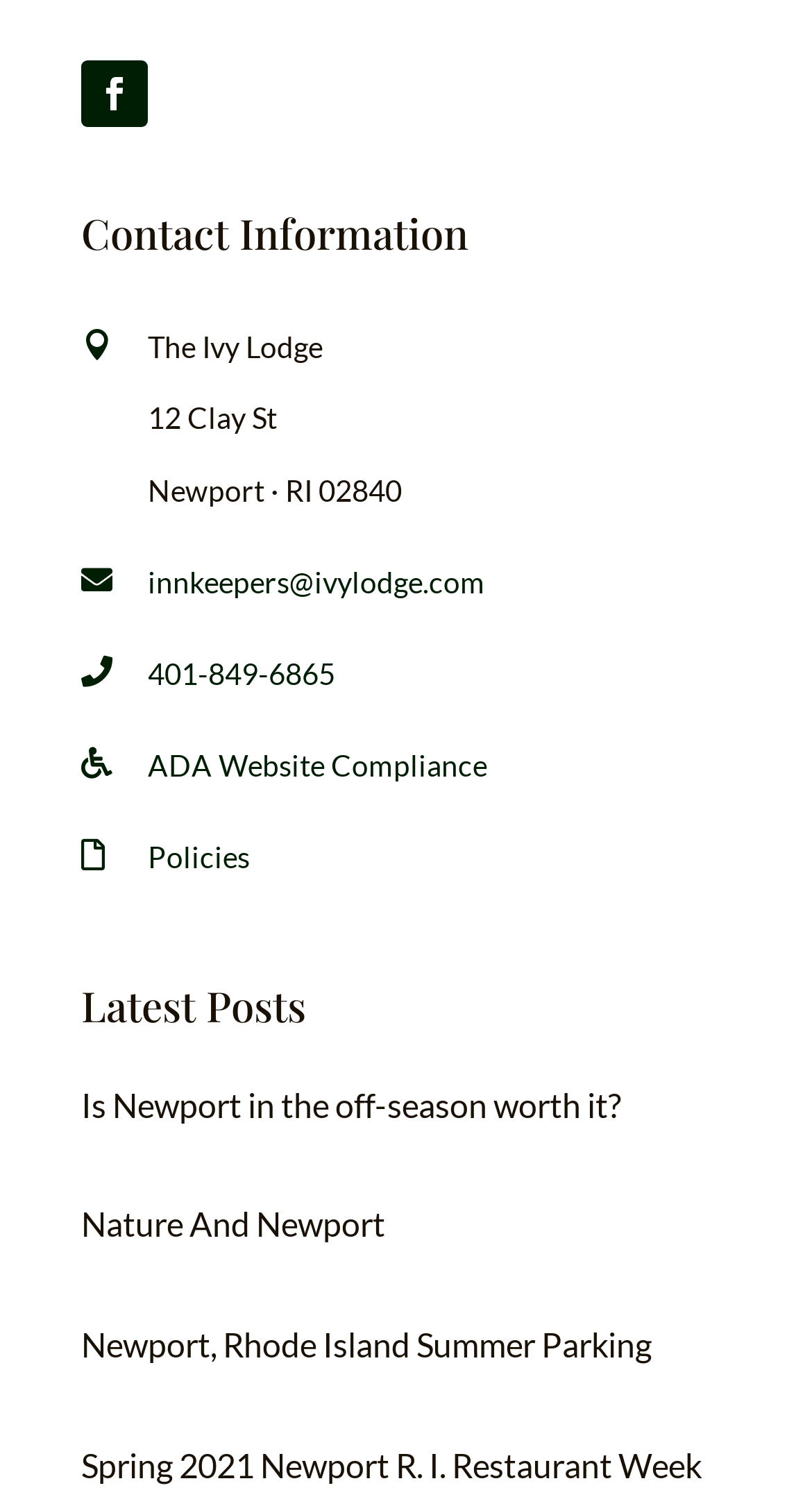Determine the bounding box coordinates for the element that should be clicked to follow this instruction: "Check the policies". The coordinates should be given as four float numbers between 0 and 1, in the format [left, top, right, bottom].

[0.182, 0.558, 0.308, 0.581]